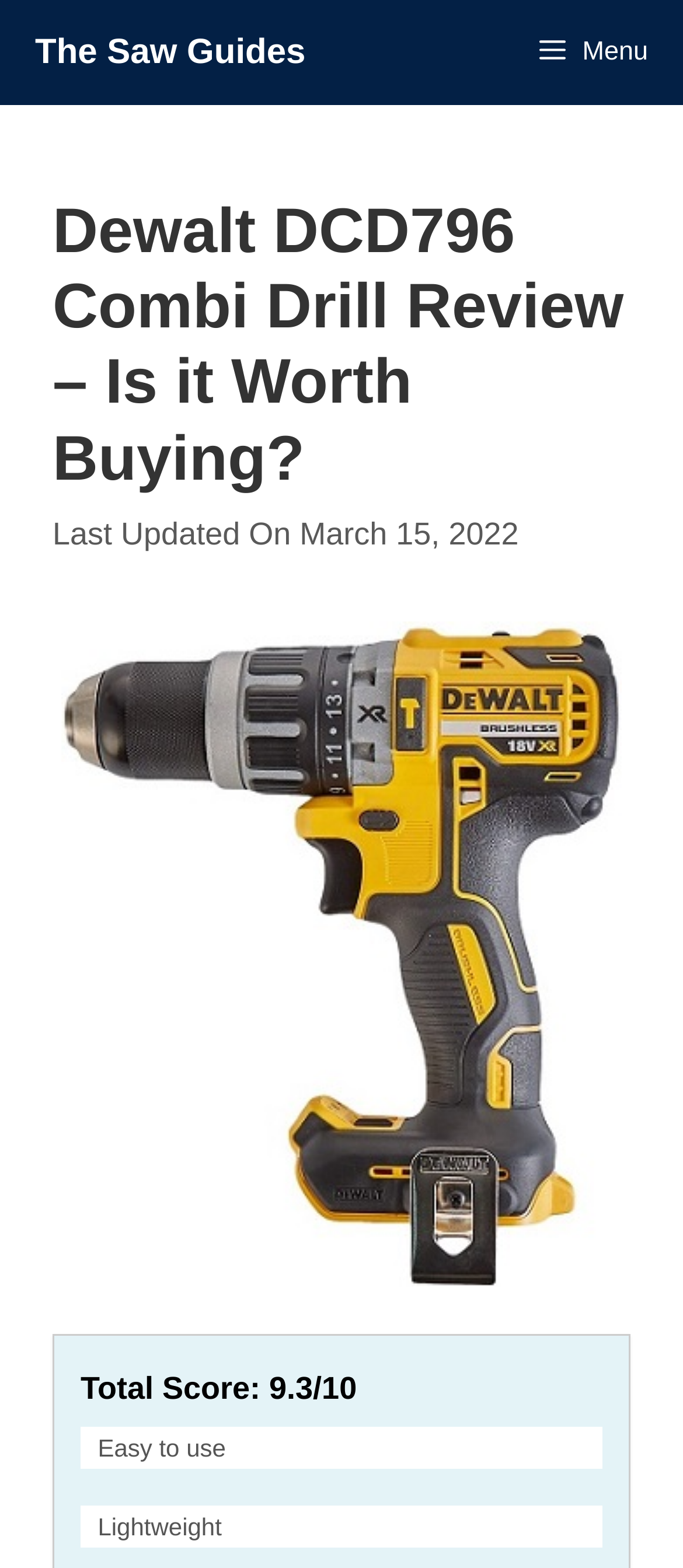Extract the bounding box coordinates of the UI element described: "Menu". Provide the coordinates in the format [left, top, right, bottom] with values ranging from 0 to 1.

[0.74, 0.0, 1.0, 0.067]